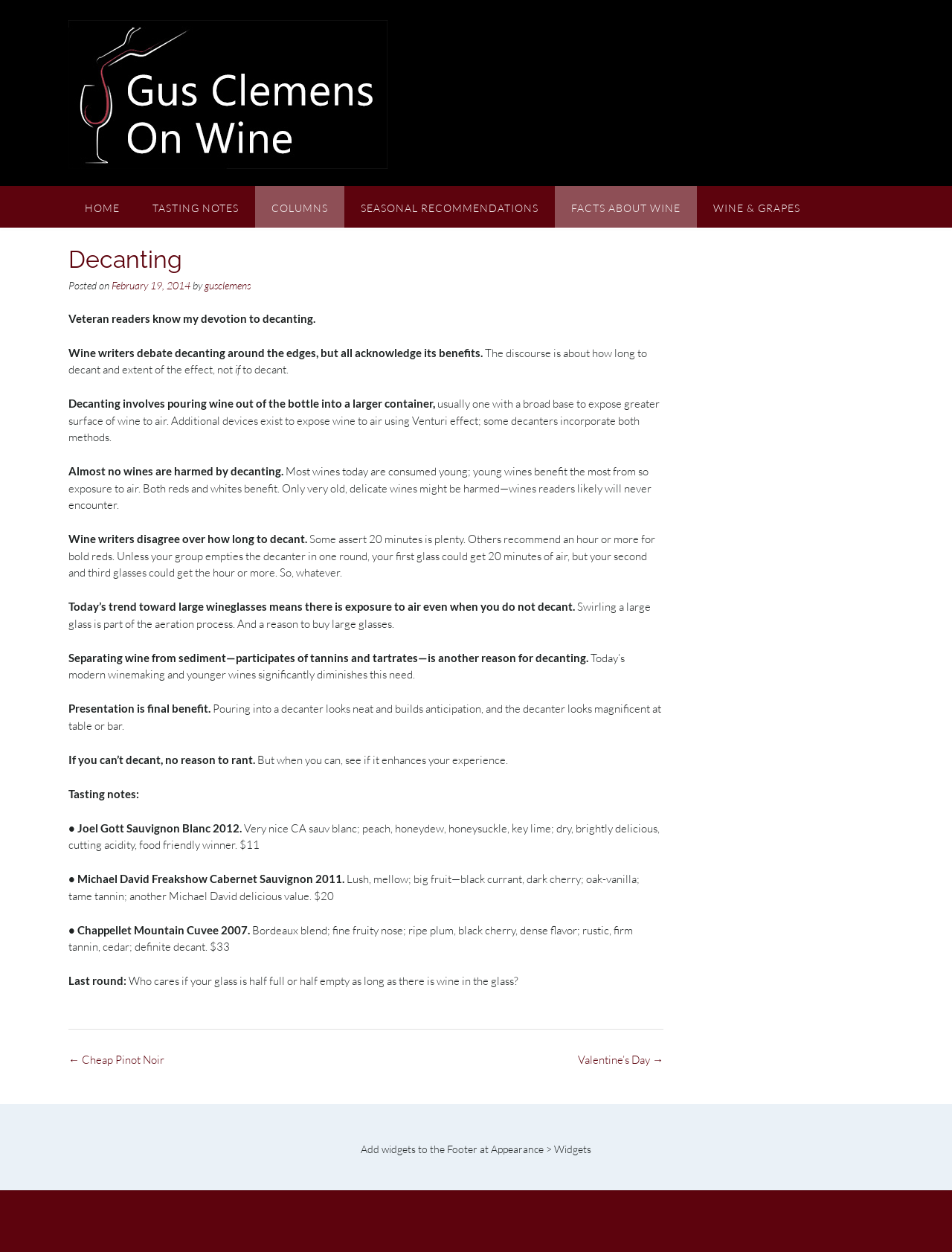Locate the bounding box coordinates of the element to click to perform the following action: 'Click HOME'. The coordinates should be given as four float values between 0 and 1, in the form of [left, top, right, bottom].

[0.072, 0.149, 0.143, 0.182]